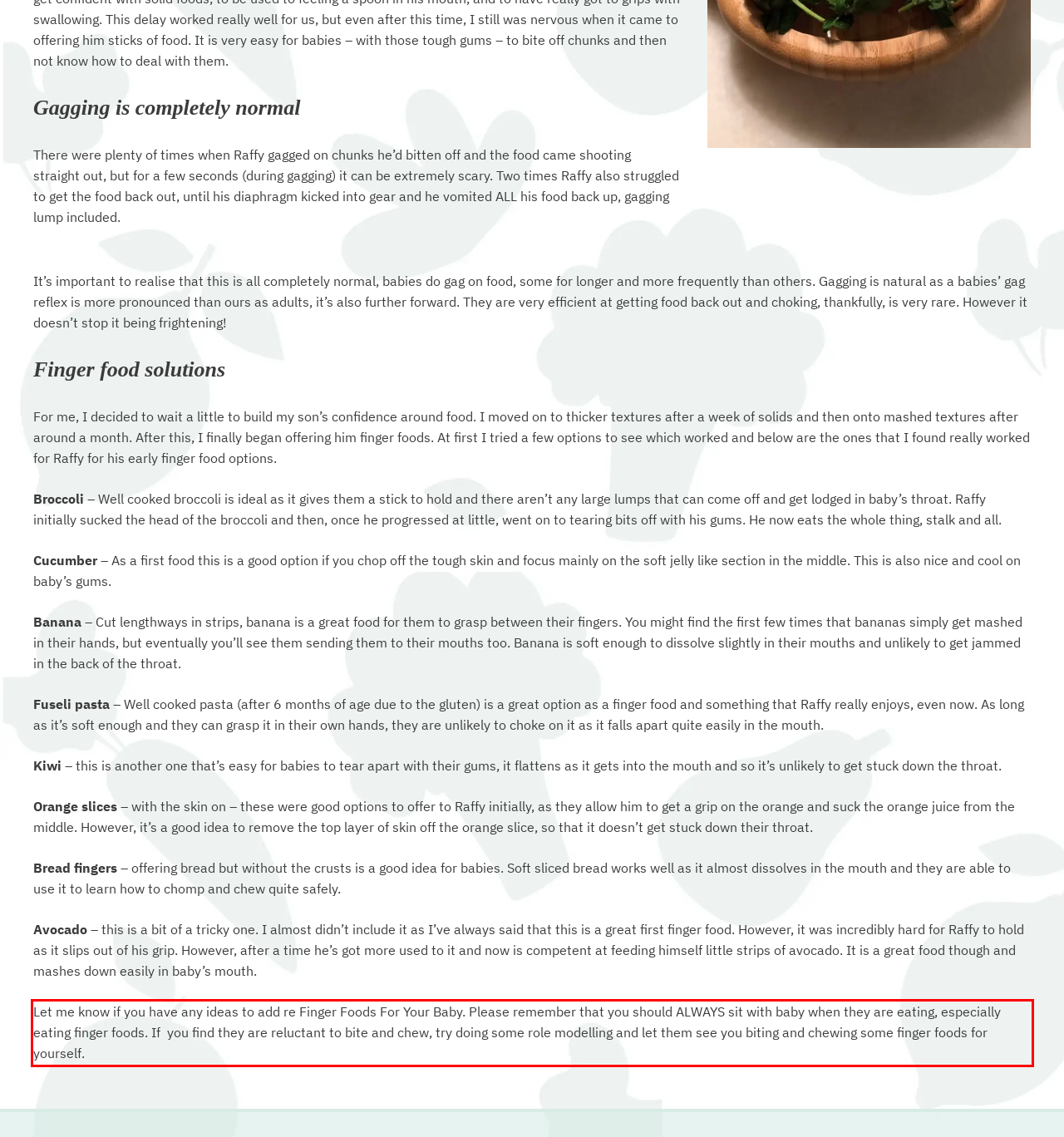You are presented with a screenshot containing a red rectangle. Extract the text found inside this red bounding box.

Let me know if you have any ideas to add re Finger Foods For Your Baby. Please remember that you should ALWAYS sit with baby when they are eating, especially eating finger foods. If you find they are reluctant to bite and chew, try doing some role modelling and let them see you biting and chewing some finger foods for yourself.